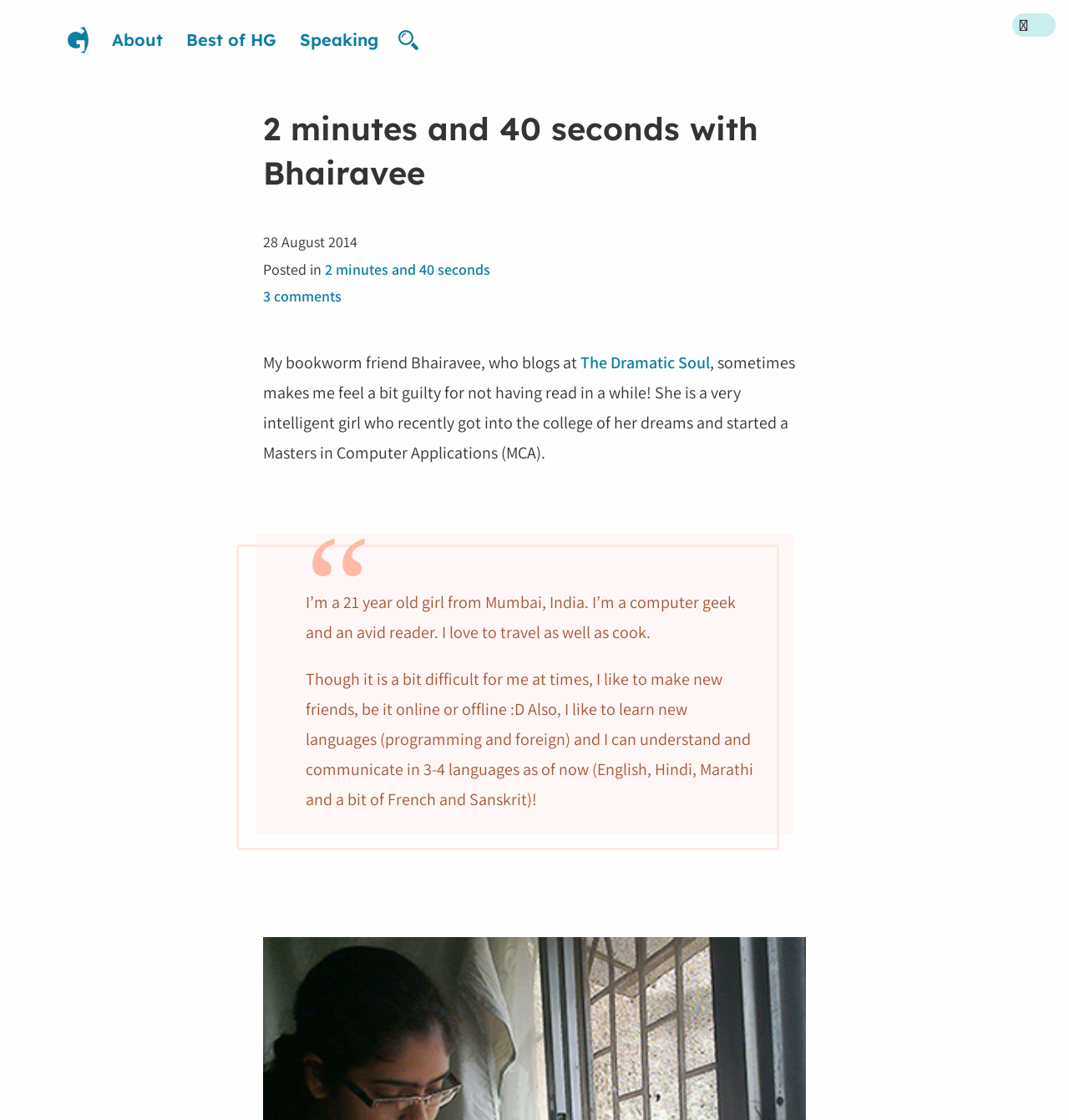From the screenshot, find the bounding box of the UI element matching this description: "The Dramatic Soul". Supply the bounding box coordinates in the form [left, top, right, bottom], each a float between 0 and 1.

[0.543, 0.314, 0.664, 0.333]